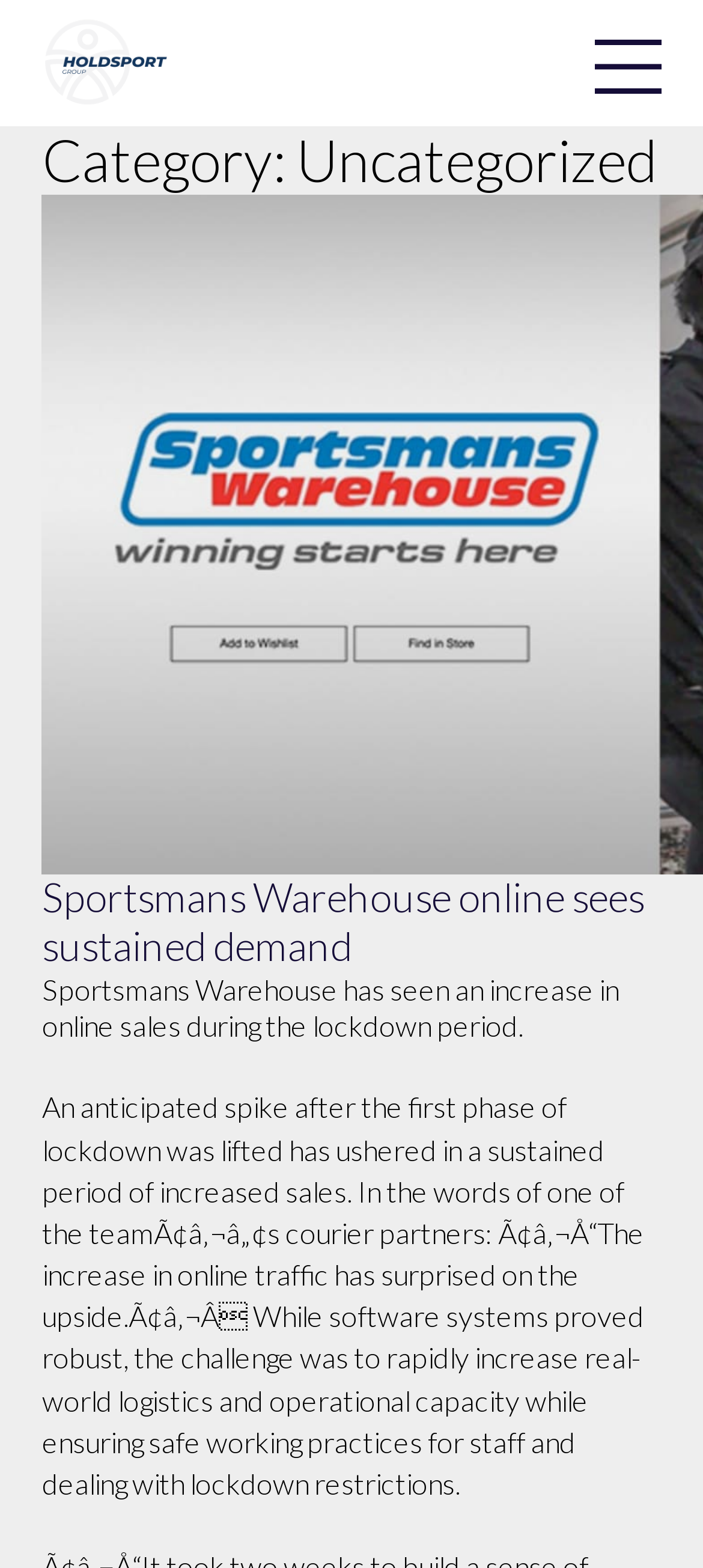Locate the bounding box of the UI element based on this description: "parent_node: Holdsport". Provide four float numbers between 0 and 1 as [left, top, right, bottom].

[0.06, 0.011, 0.255, 0.069]